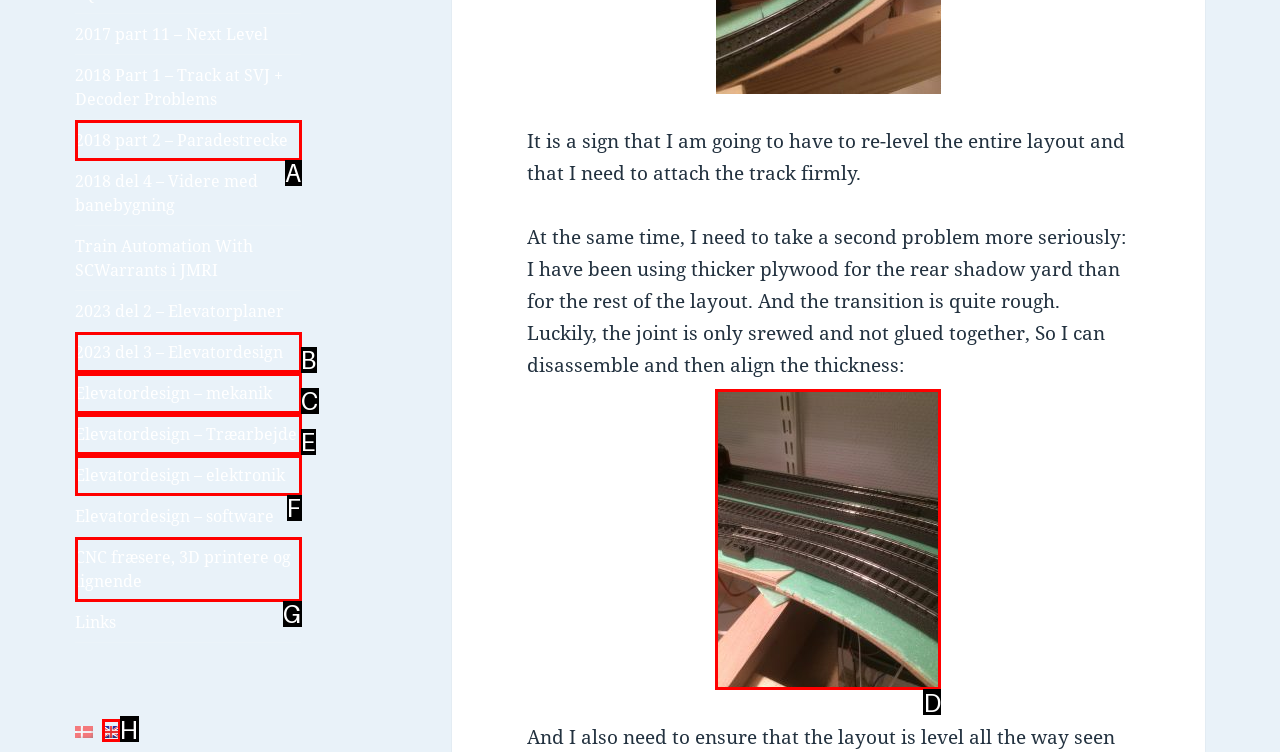Tell me which one HTML element I should click to complete the following task: View the image 'IMG_0150' Answer with the option's letter from the given choices directly.

D